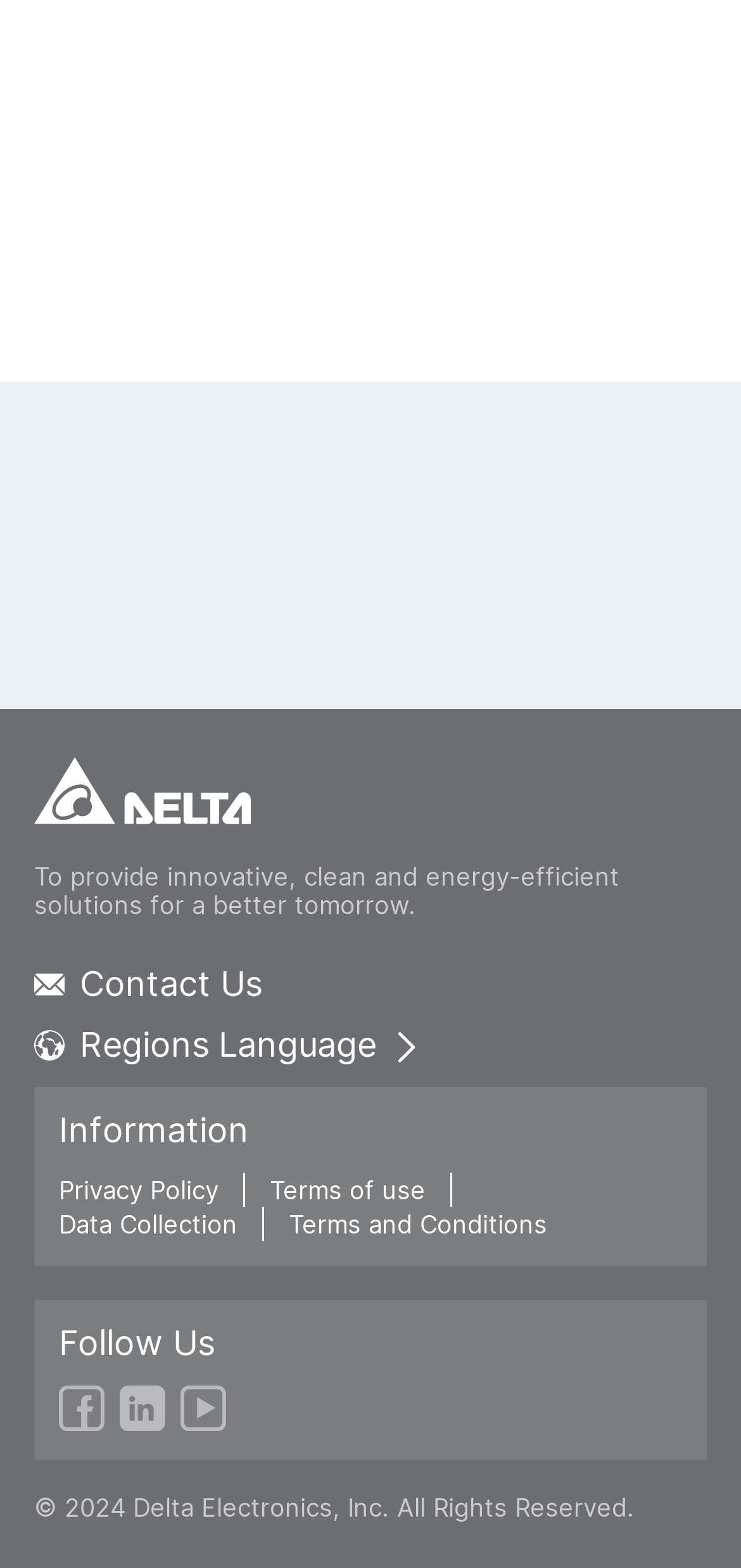Locate the bounding box coordinates of the clickable area to execute the instruction: "Go to the China - 简体中文 region". Provide the coordinates as four float numbers between 0 and 1, represented as [left, top, right, bottom].

[0.085, 0.803, 0.61, 0.832]